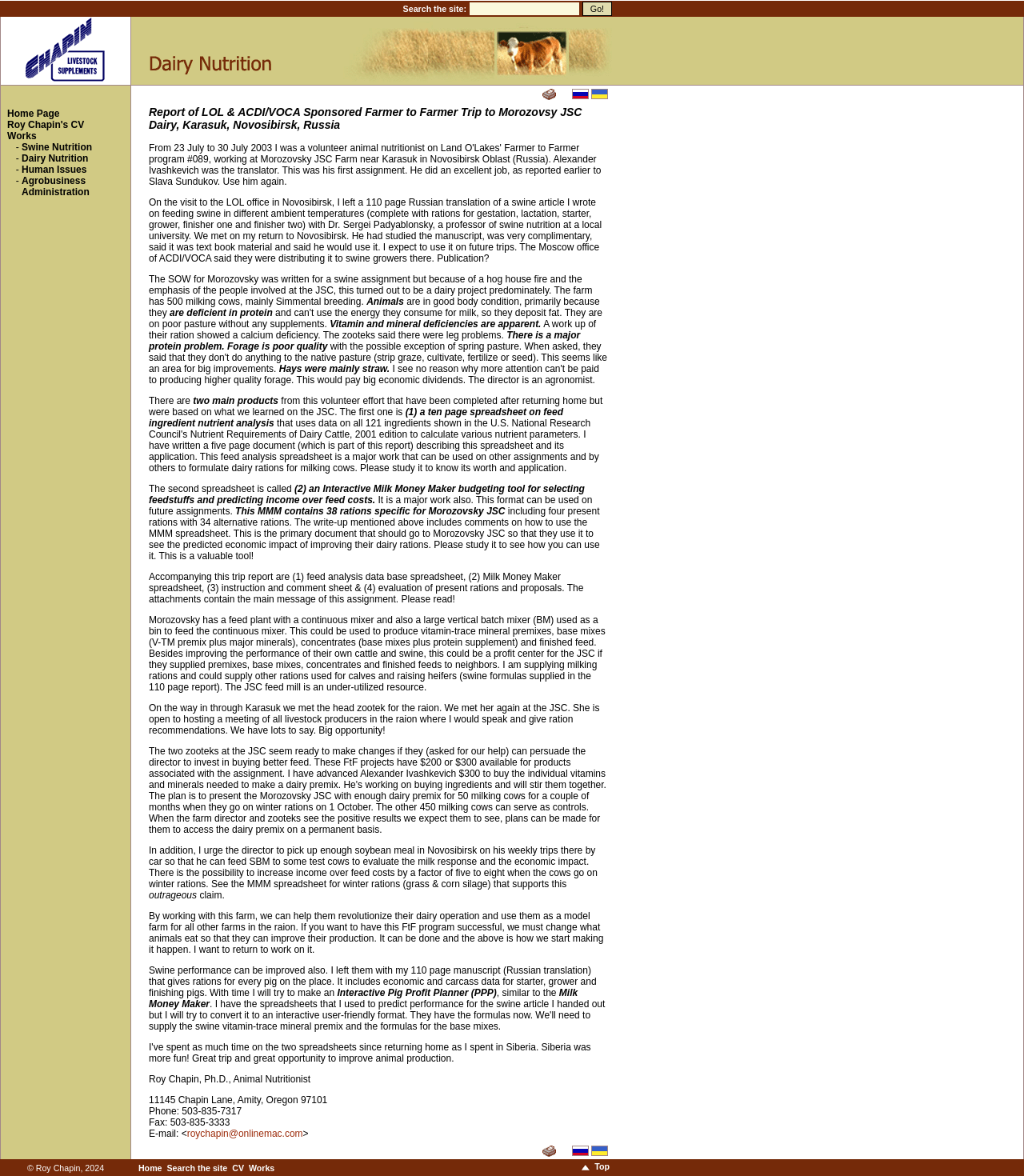With reference to the image, please provide a detailed answer to the following question: What is the main topic of this webpage?

Based on the webpage content, I can see that the webpage is talking about animal nutrition, specifically about improving swine, dairy, and poultry nutrition. The webpage also provides a report on a farmer-to-farmer trip to a dairy farm in Russia, which further supports the topic of animal nutrition.